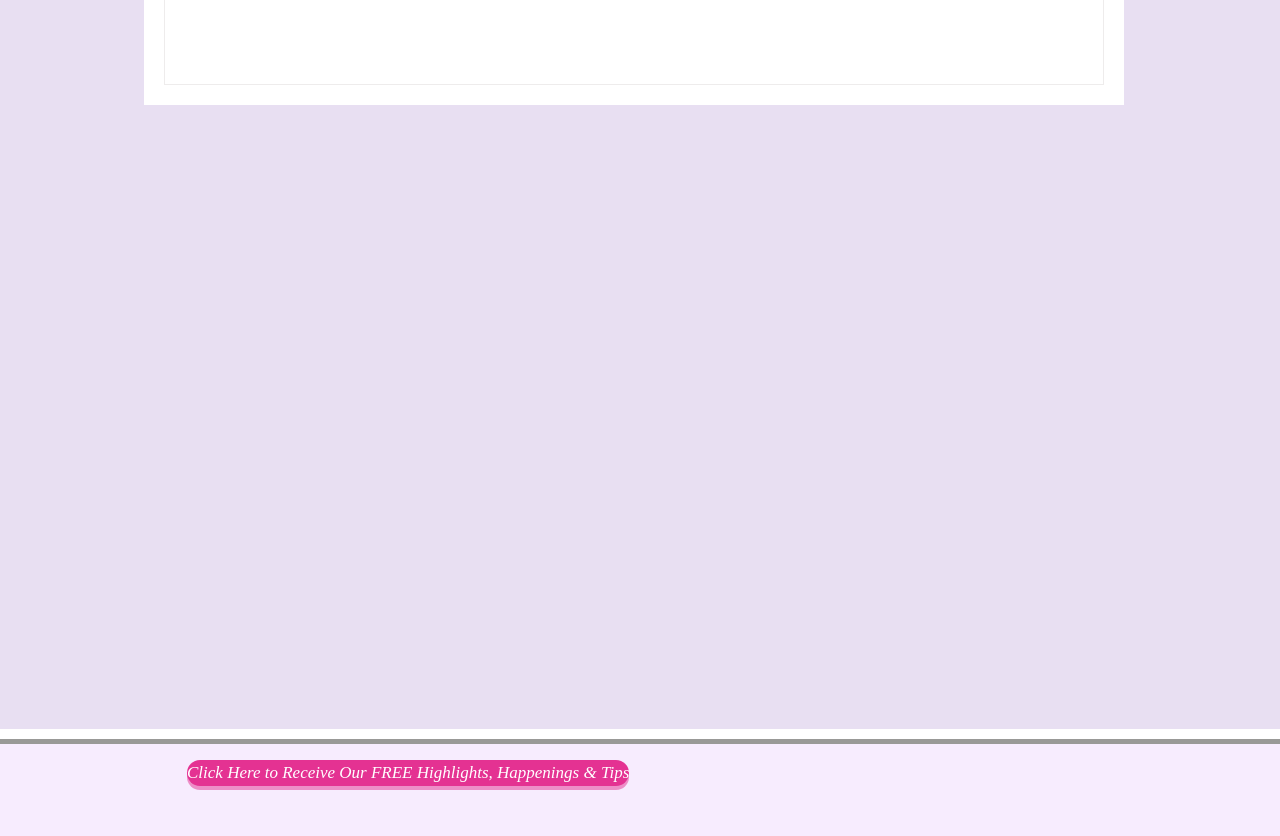What is the position of the 'YouTube' link?
Use the information from the screenshot to give a comprehensive response to the question.

The 'YouTube' link has a bounding box coordinate of [0.654, 0.902, 0.684, 0.949], which suggests that it is located in the middle of the 'Social Bar' section, vertically aligned with the other social media links.